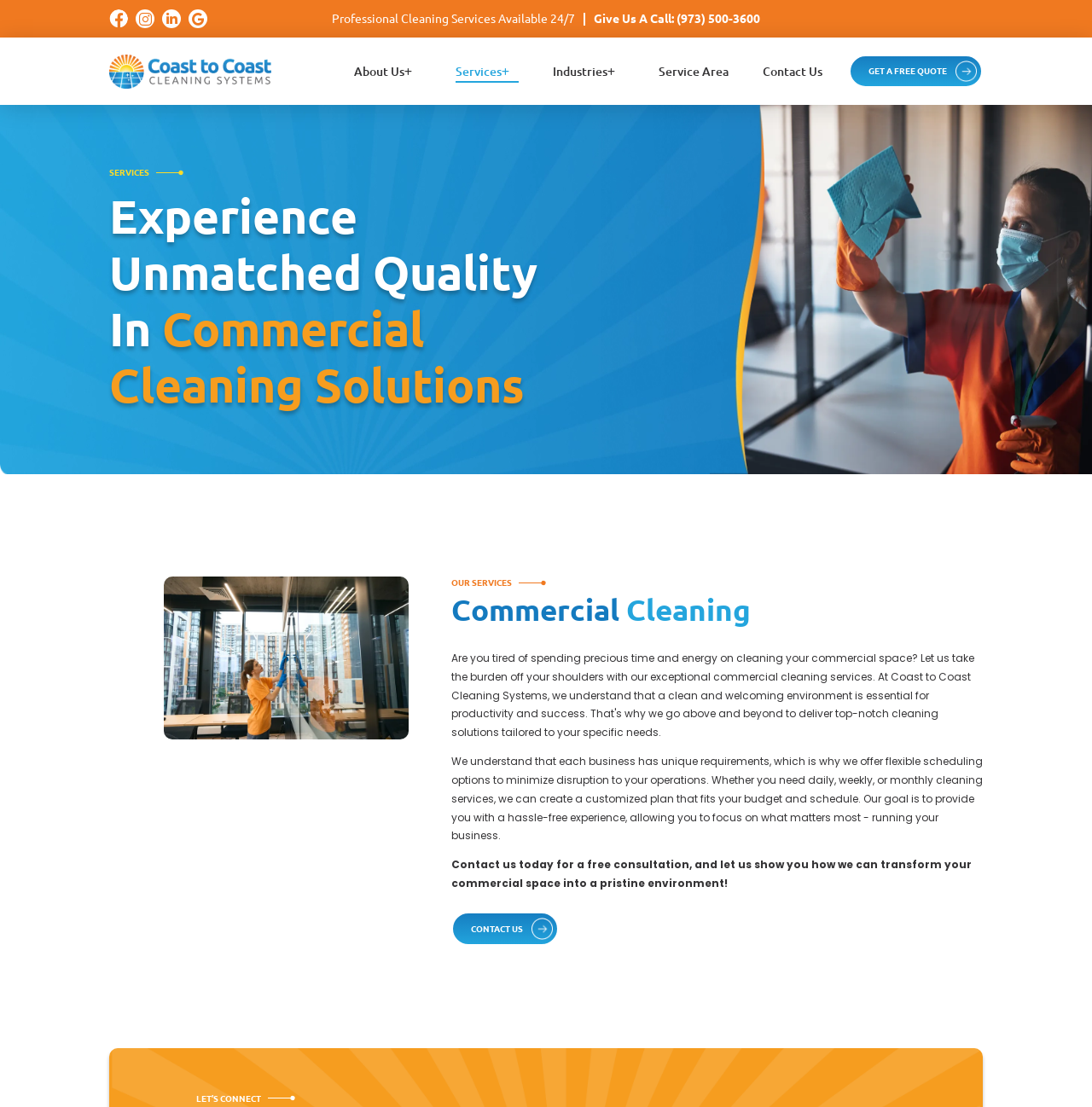Please identify the bounding box coordinates of the element I should click to complete this instruction: 'Click the 'About Us' link'. The coordinates should be given as four float numbers between 0 and 1, like this: [left, top, right, bottom].

[0.324, 0.054, 0.386, 0.074]